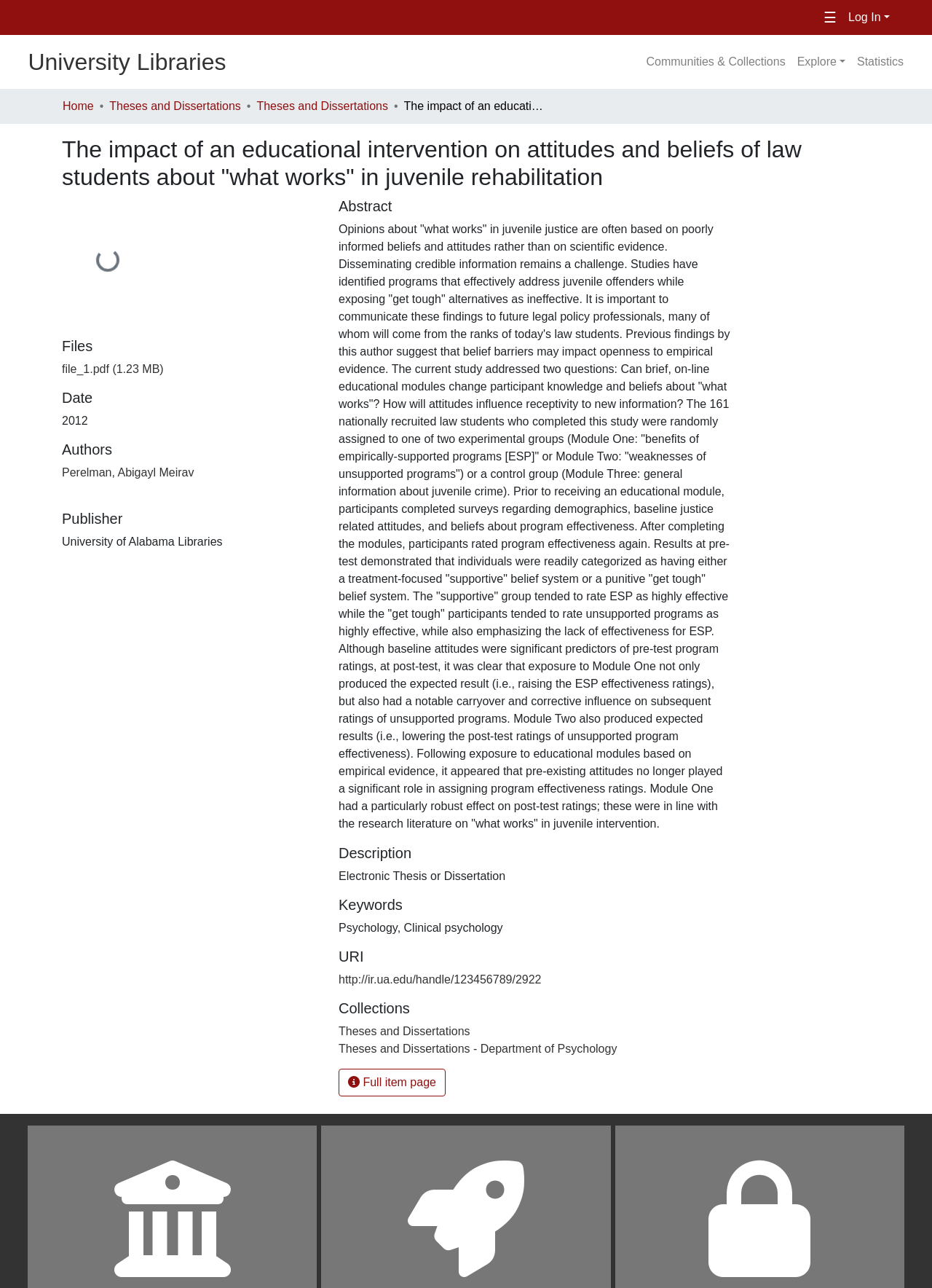Identify the bounding box coordinates of the clickable region to carry out the given instruction: "Log in".

[0.907, 0.008, 0.958, 0.018]